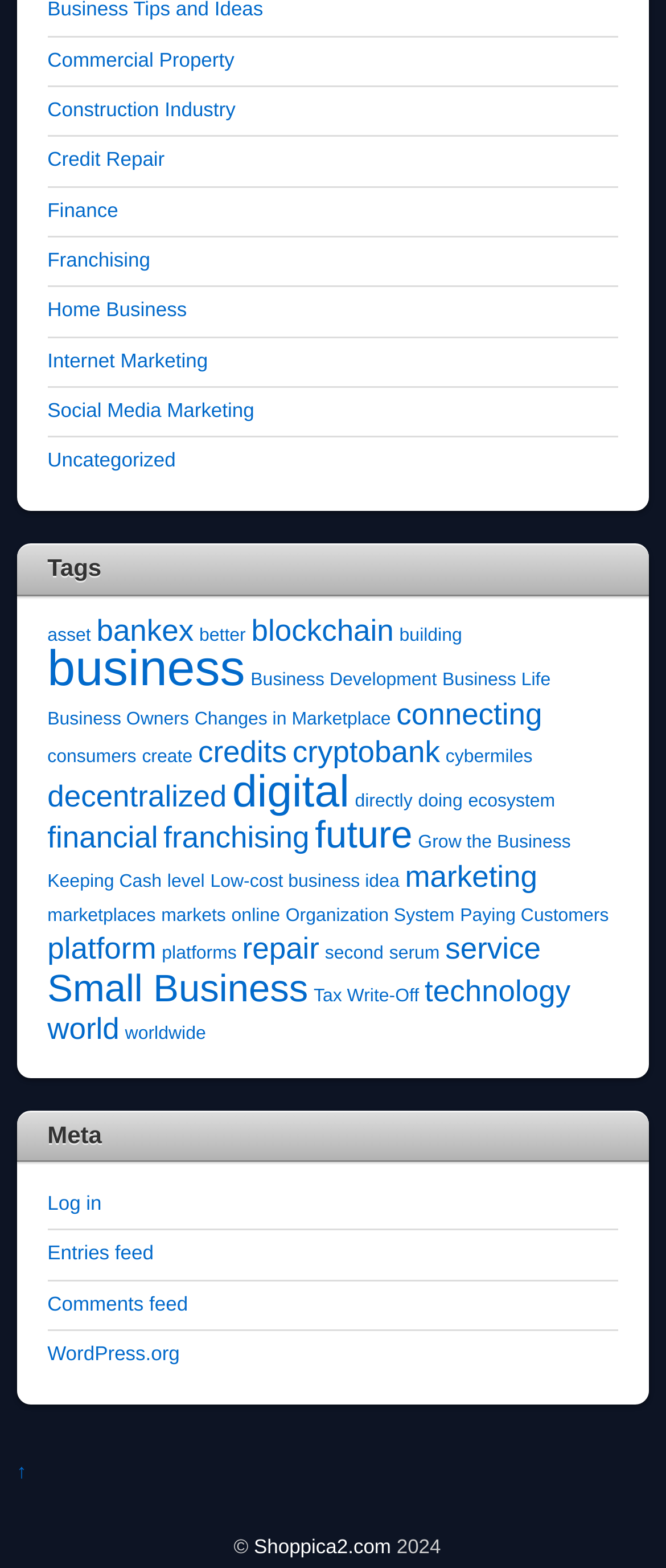What is the copyright year of the webpage?
Your answer should be a single word or phrase derived from the screenshot.

2024